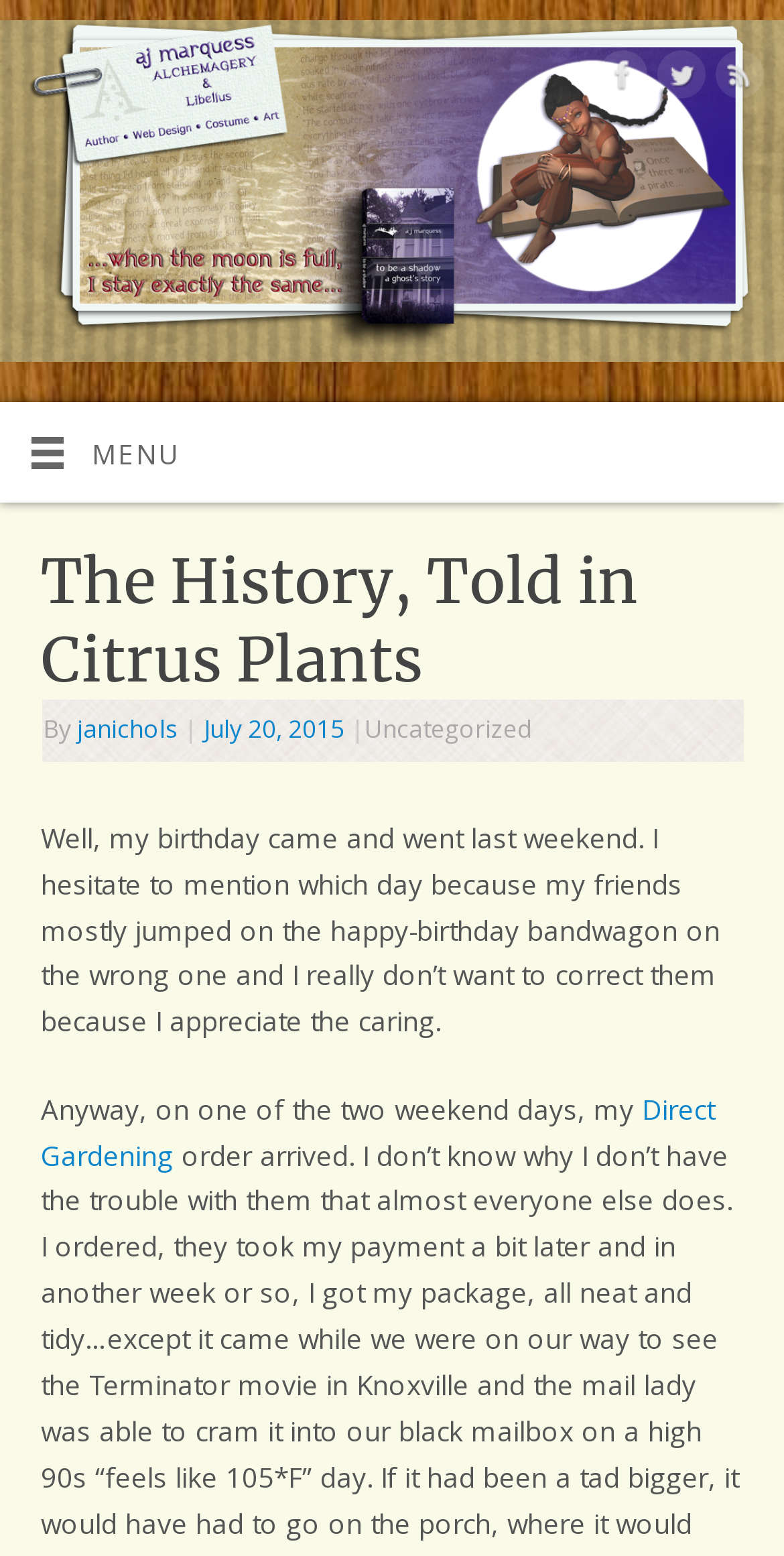What is the author of this article?
Please give a detailed answer to the question using the information shown in the image.

I found the author's name by looking at the layout table element, which contains the text 'By' followed by a link element with the text 'janichols'. This suggests that 'janichols' is the author of the article.